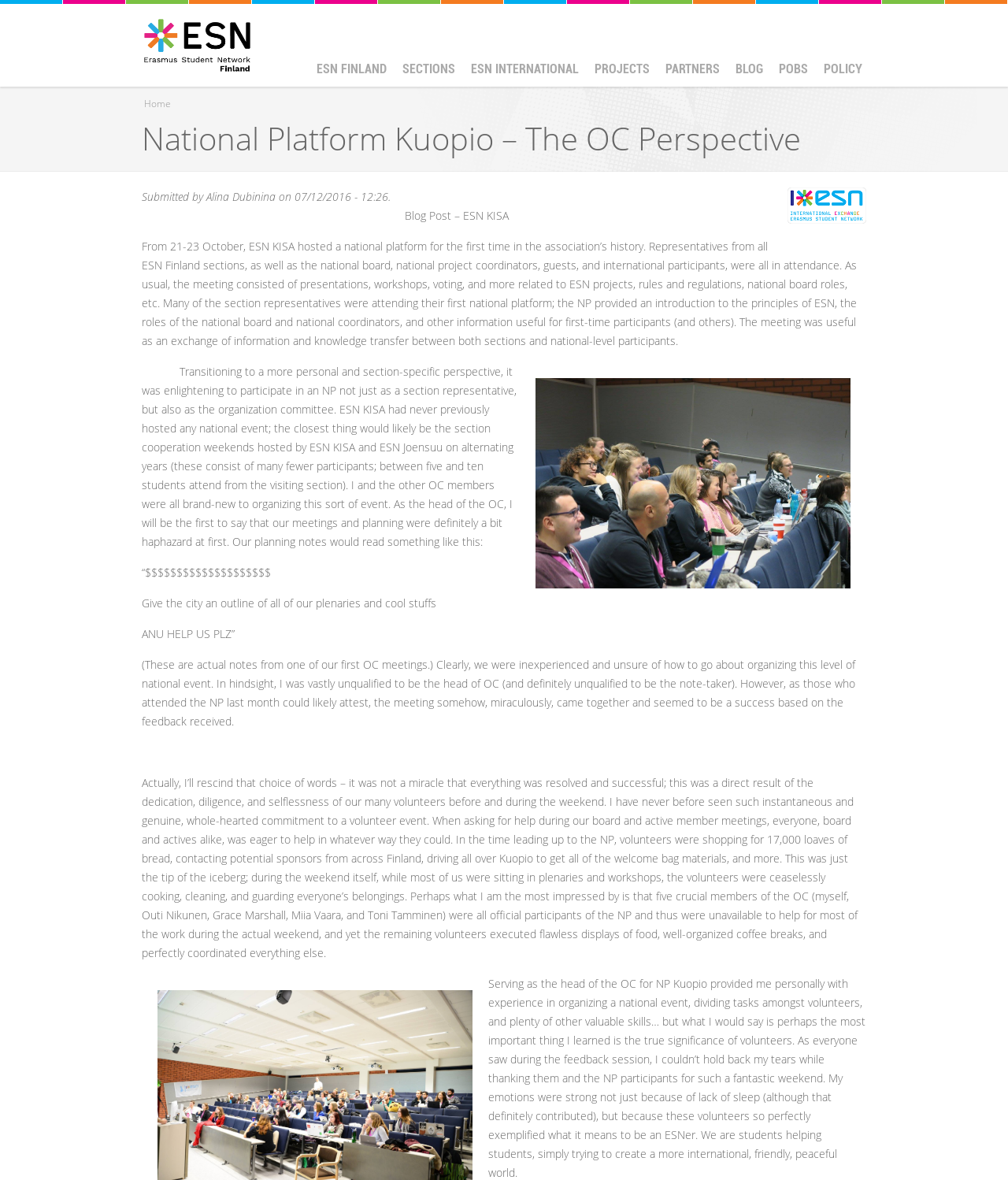What is the purpose of ESN?
Based on the screenshot, give a detailed explanation to answer the question.

The blog post mentions that ESN's purpose is to create a more international, friendly, peaceful world, and that the organization is based on the principle of 'students helping students'.